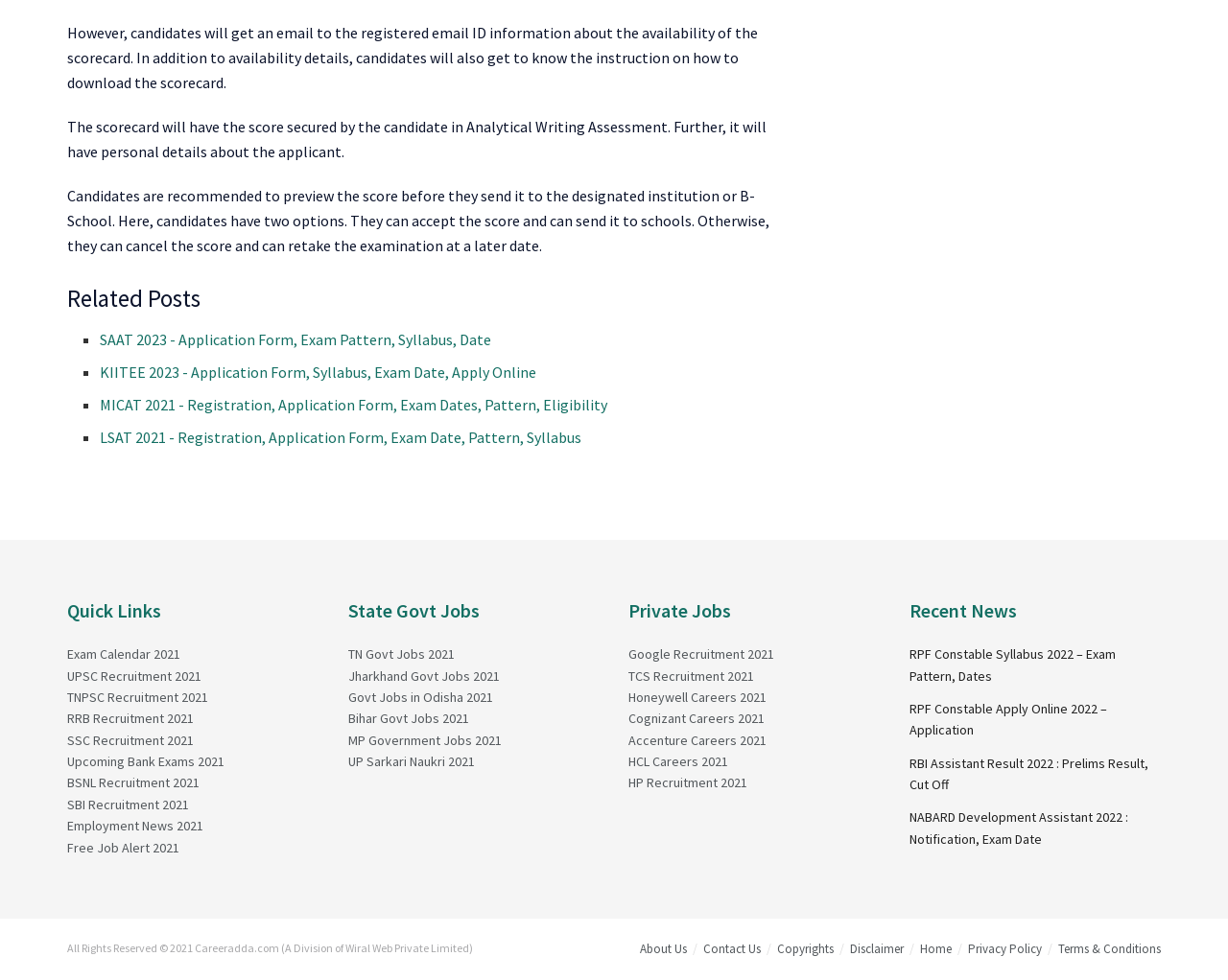What is the purpose of the scorecard?
Please answer using one word or phrase, based on the screenshot.

To know the score and personal details